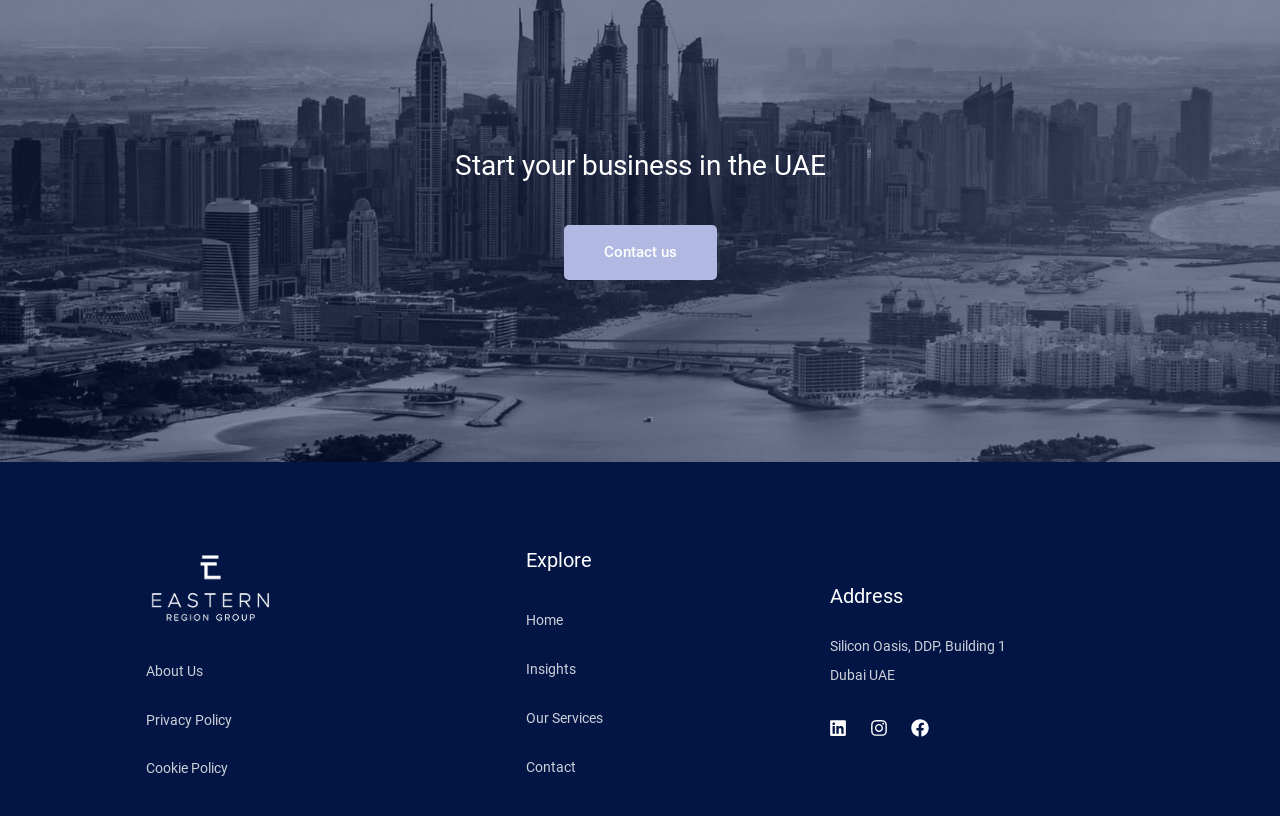Can you give a detailed response to the following question using the information from the image? How many social media links are present?

There are three social media links present on the webpage, namely Linkedin, Instagram, and Facebook, which can be identified by their respective image icons and link texts.